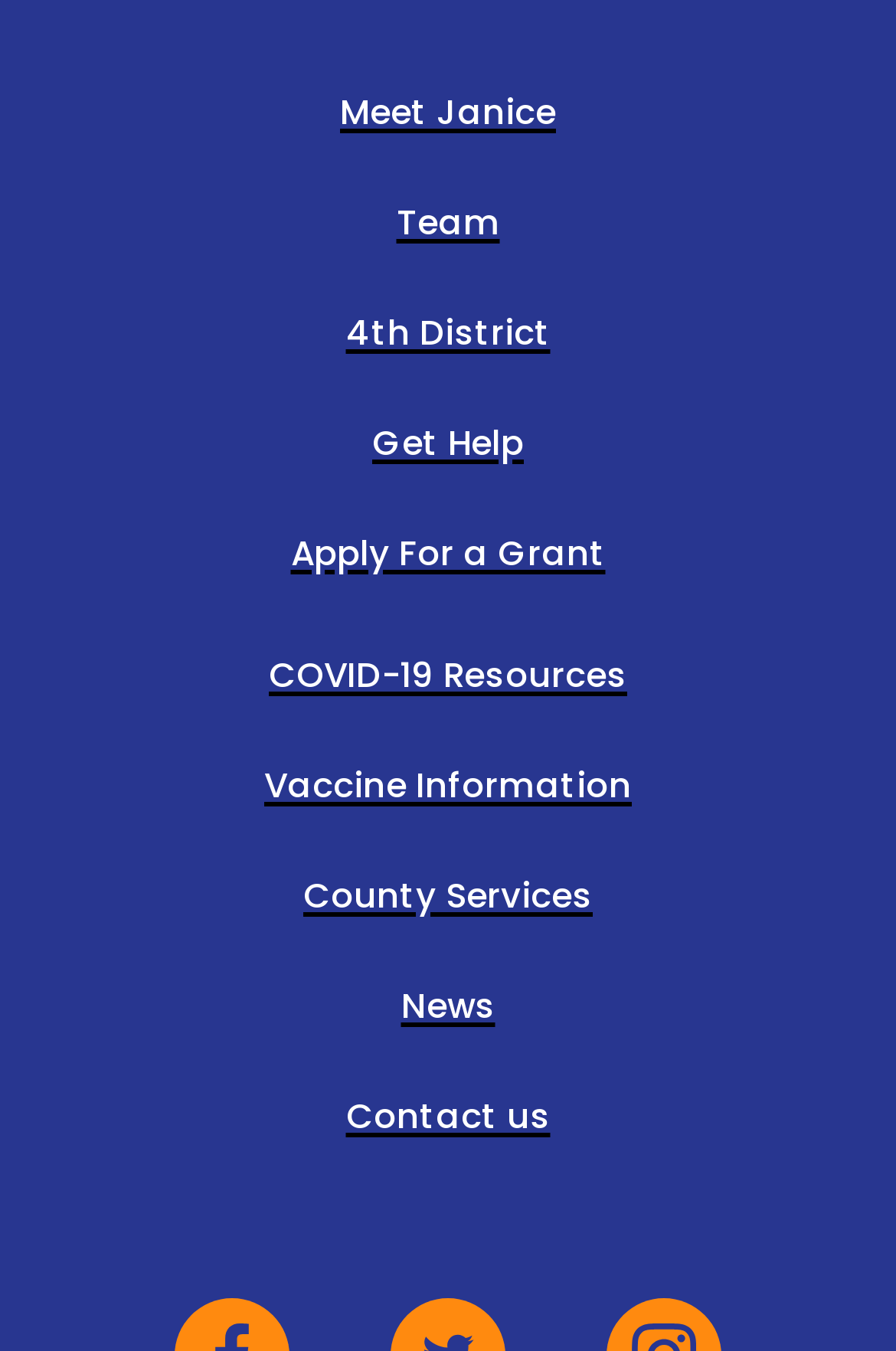Provide a single word or phrase to answer the given question: 
How many links are related to COVID-19?

2